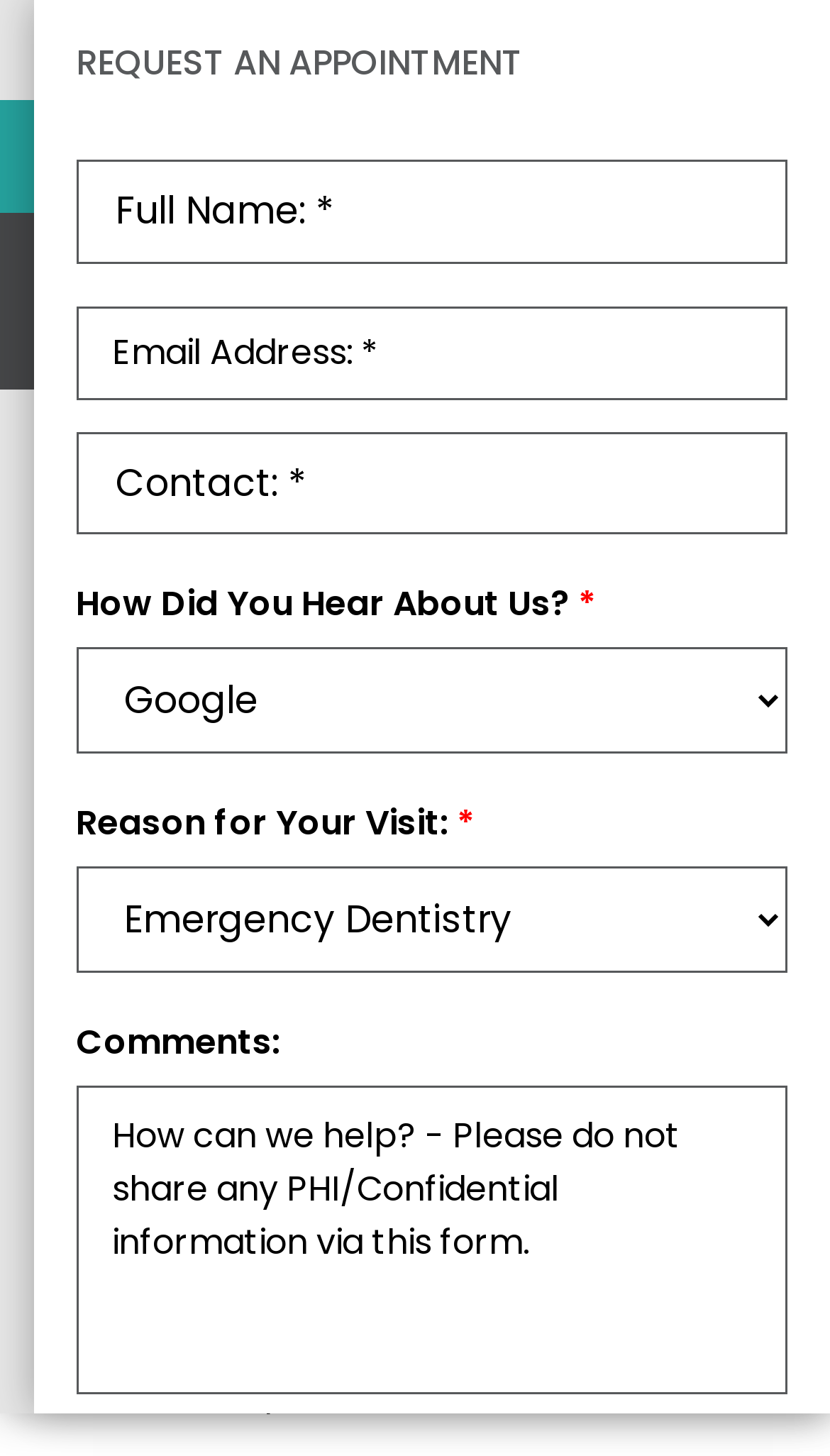What is the name of the dentistry? Based on the image, give a response in one word or a short phrase.

Smile360 Family Dentistry of Rancho Cucamonga